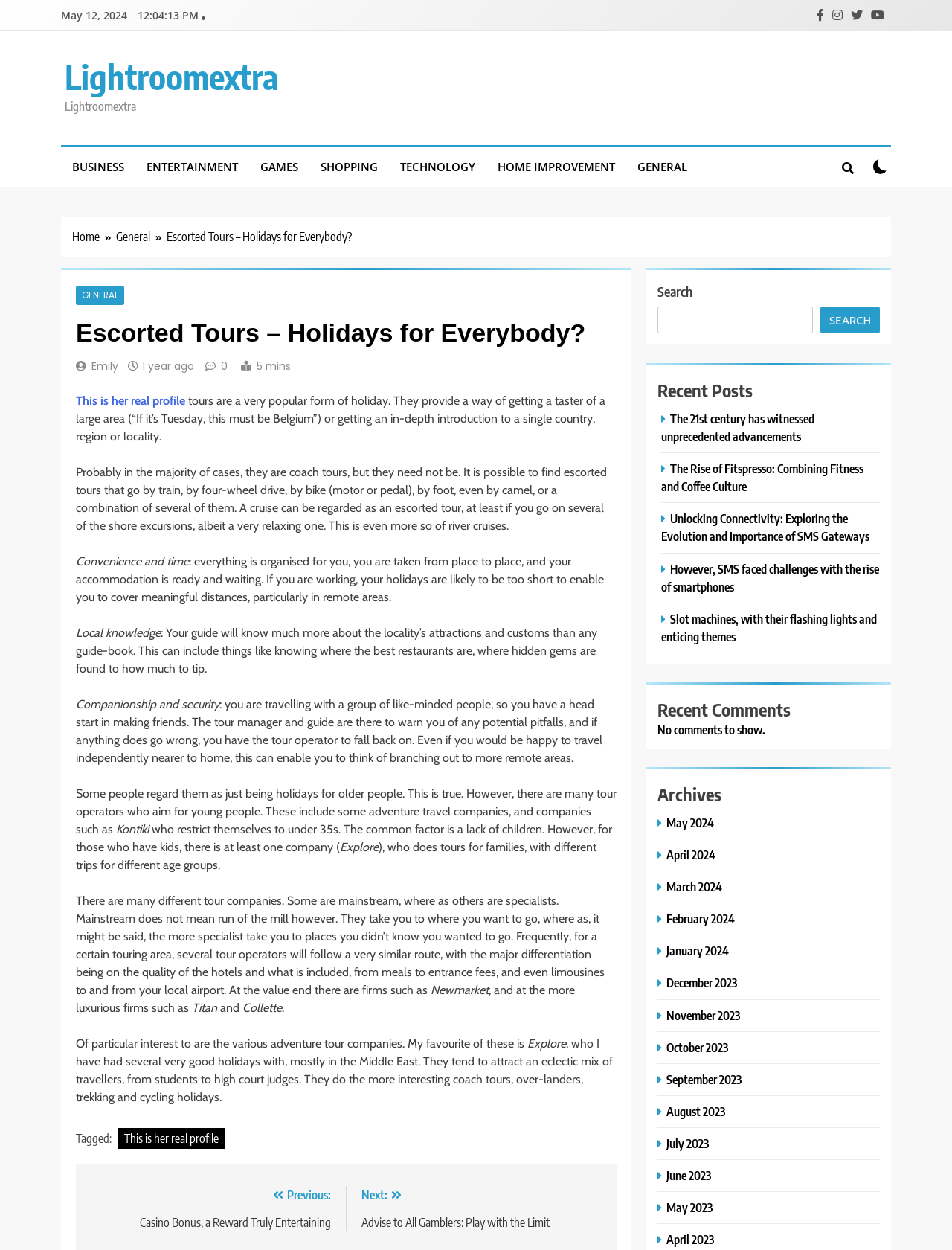Respond to the following query with just one word or a short phrase: 
How many categories are there in the navigation breadcrumbs?

2